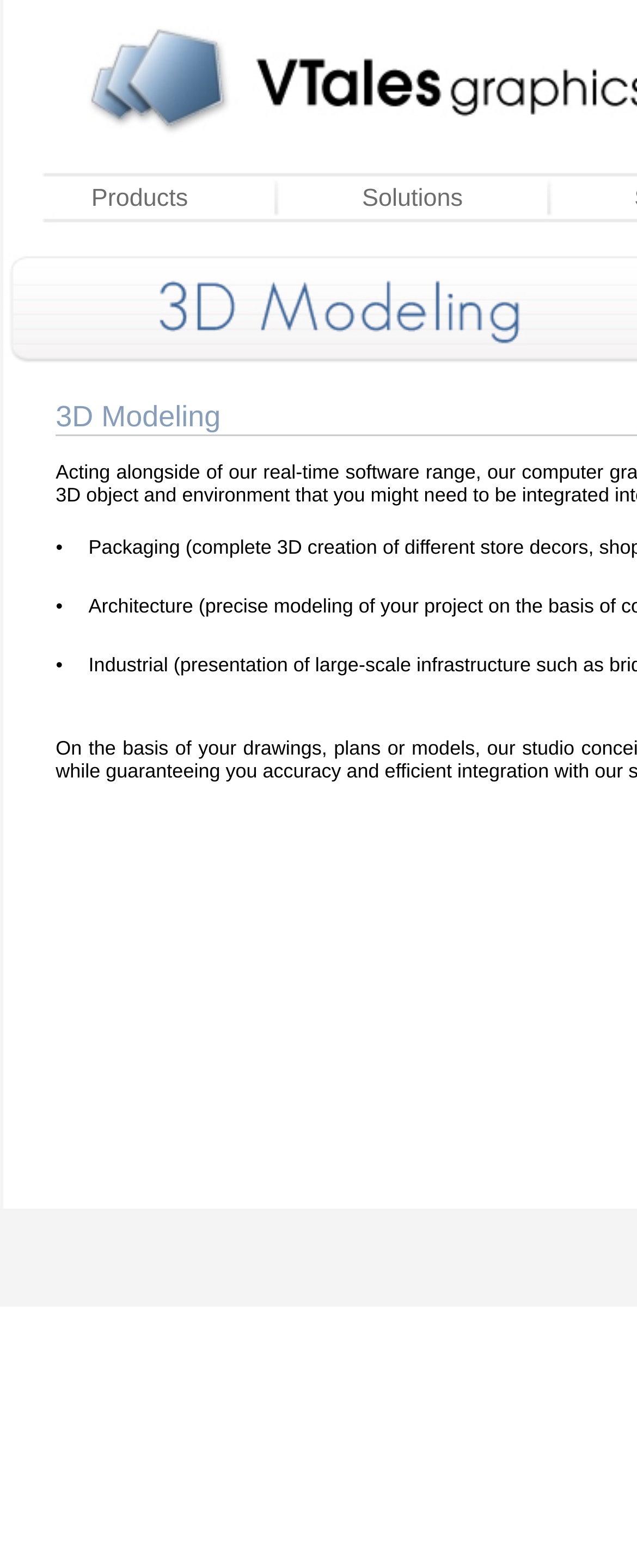Please reply to the following question using a single word or phrase: 
How many main navigation links are there?

2